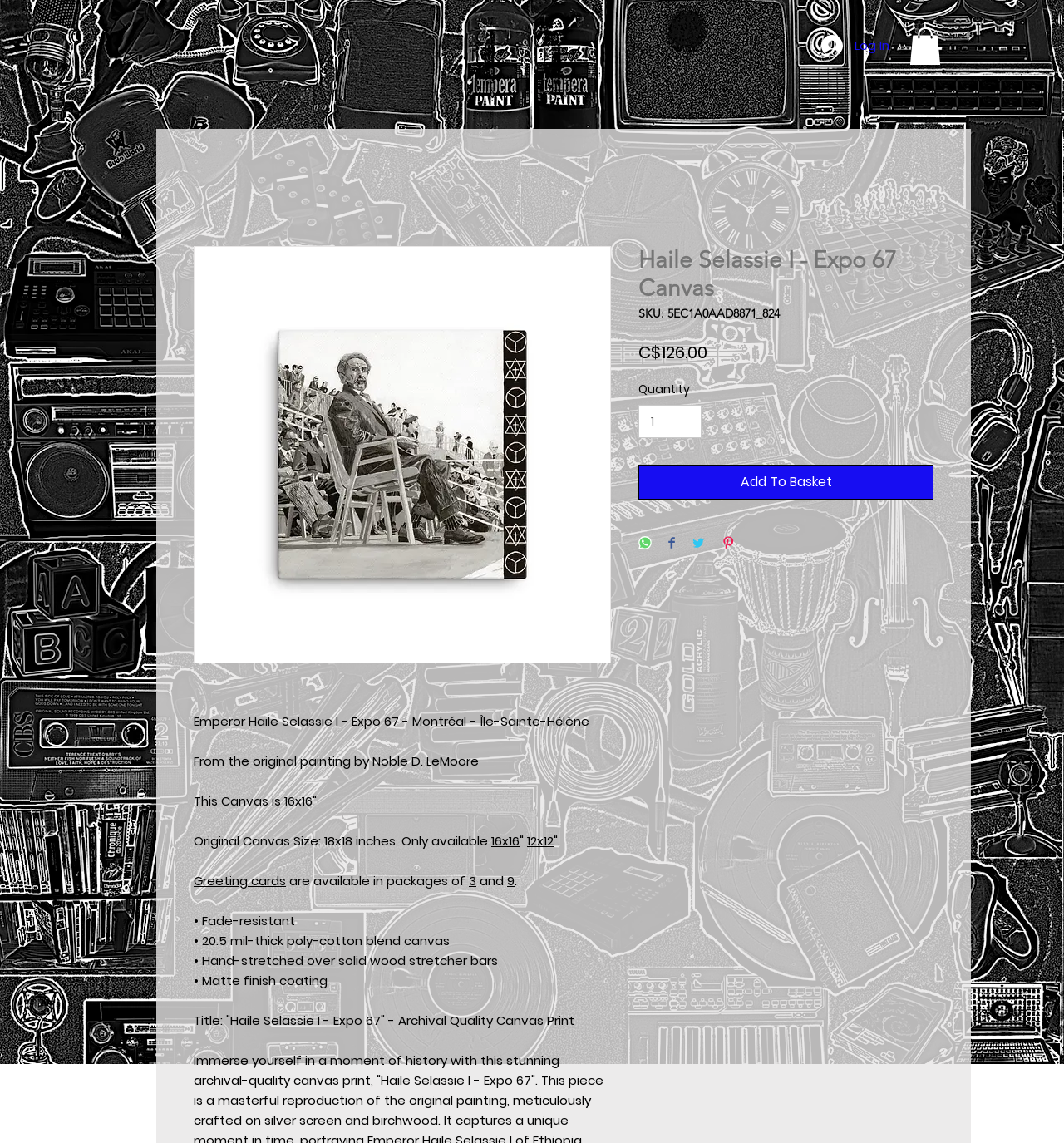Please identify the bounding box coordinates of the element that needs to be clicked to execute the following command: "Add To Basket". Provide the bounding box using four float numbers between 0 and 1, formatted as [left, top, right, bottom].

[0.6, 0.407, 0.877, 0.437]